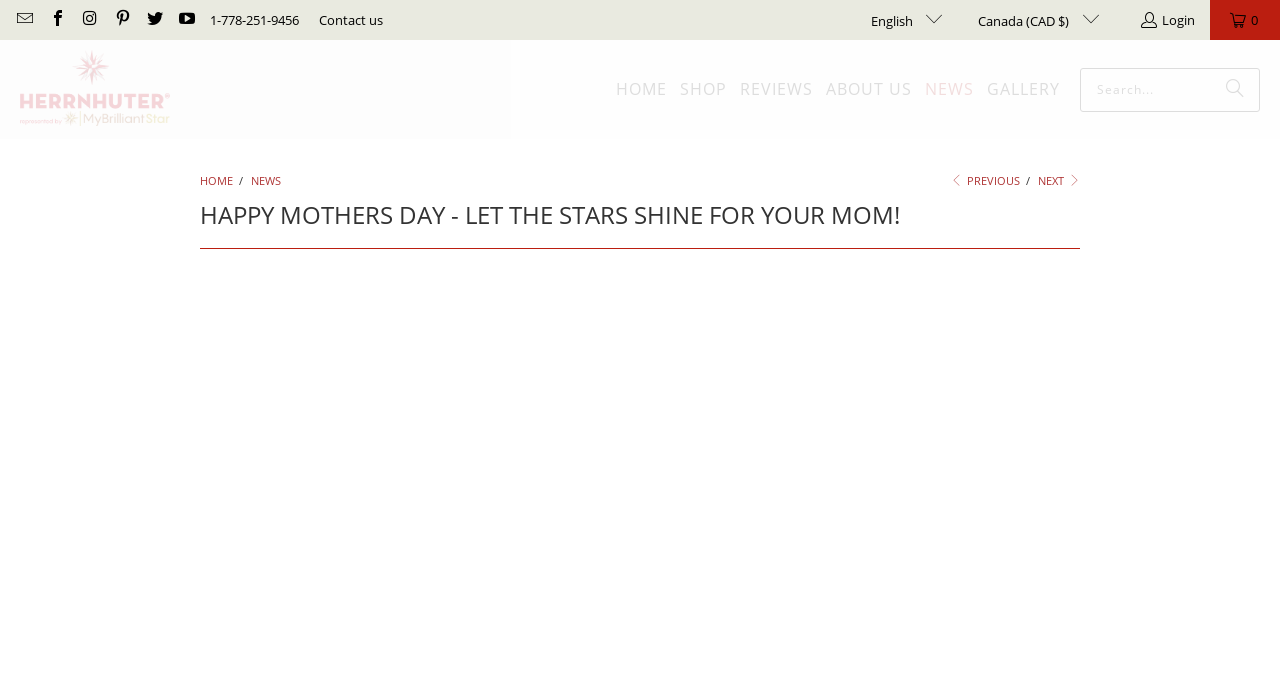Given the description "title="IMG-20180131-WA0009_1517502313744-2"", determine the bounding box of the corresponding UI element.

None